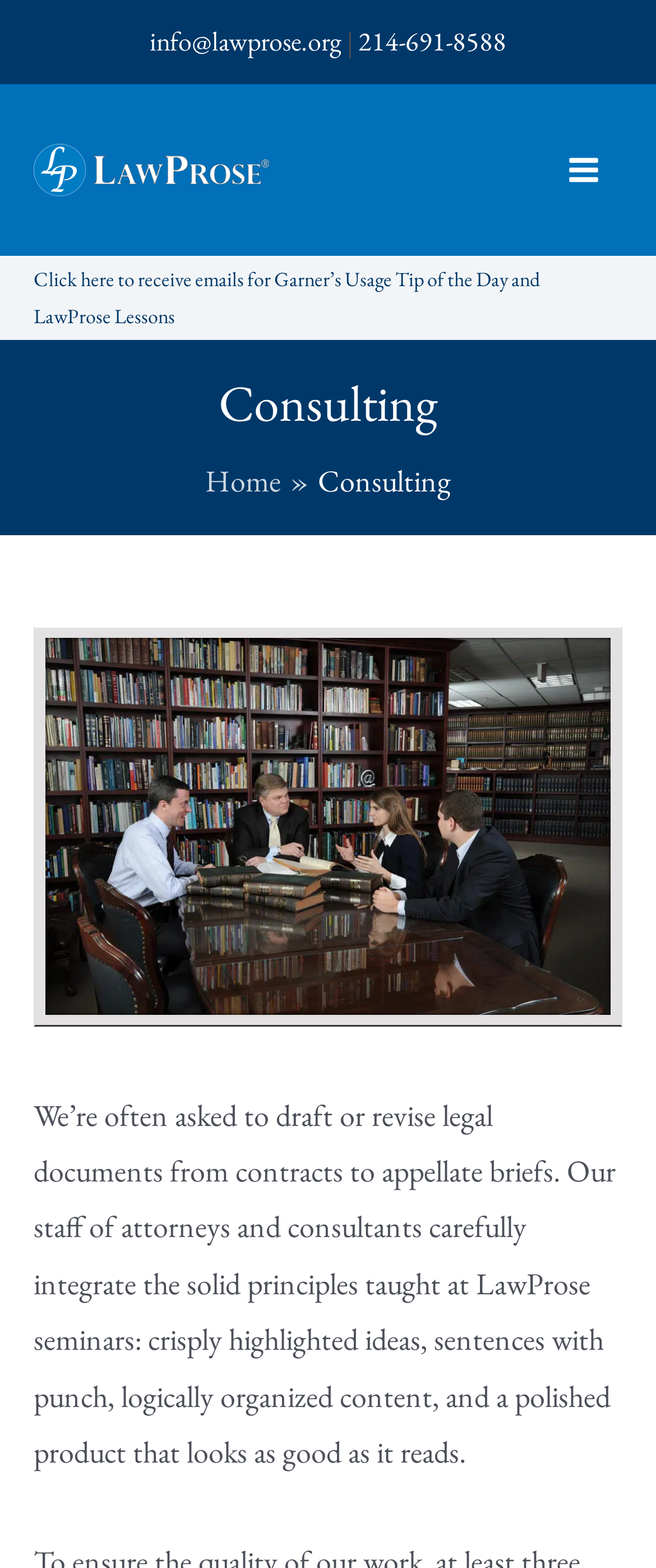Identify the bounding box of the UI component described as: "214-691-8588".

[0.546, 0.015, 0.772, 0.038]